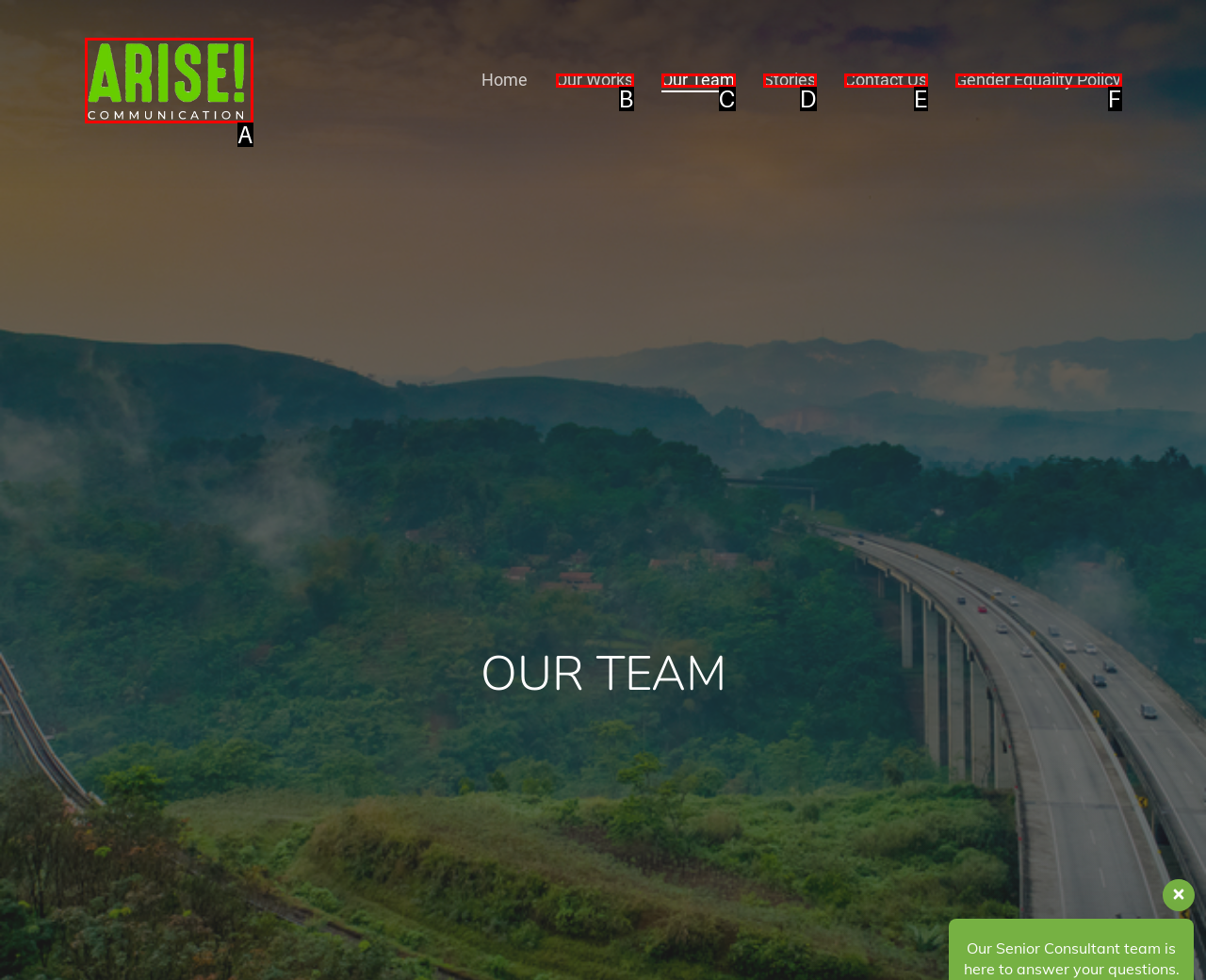Using the description: Gender Equality Policy, find the HTML element that matches it. Answer with the letter of the chosen option.

F